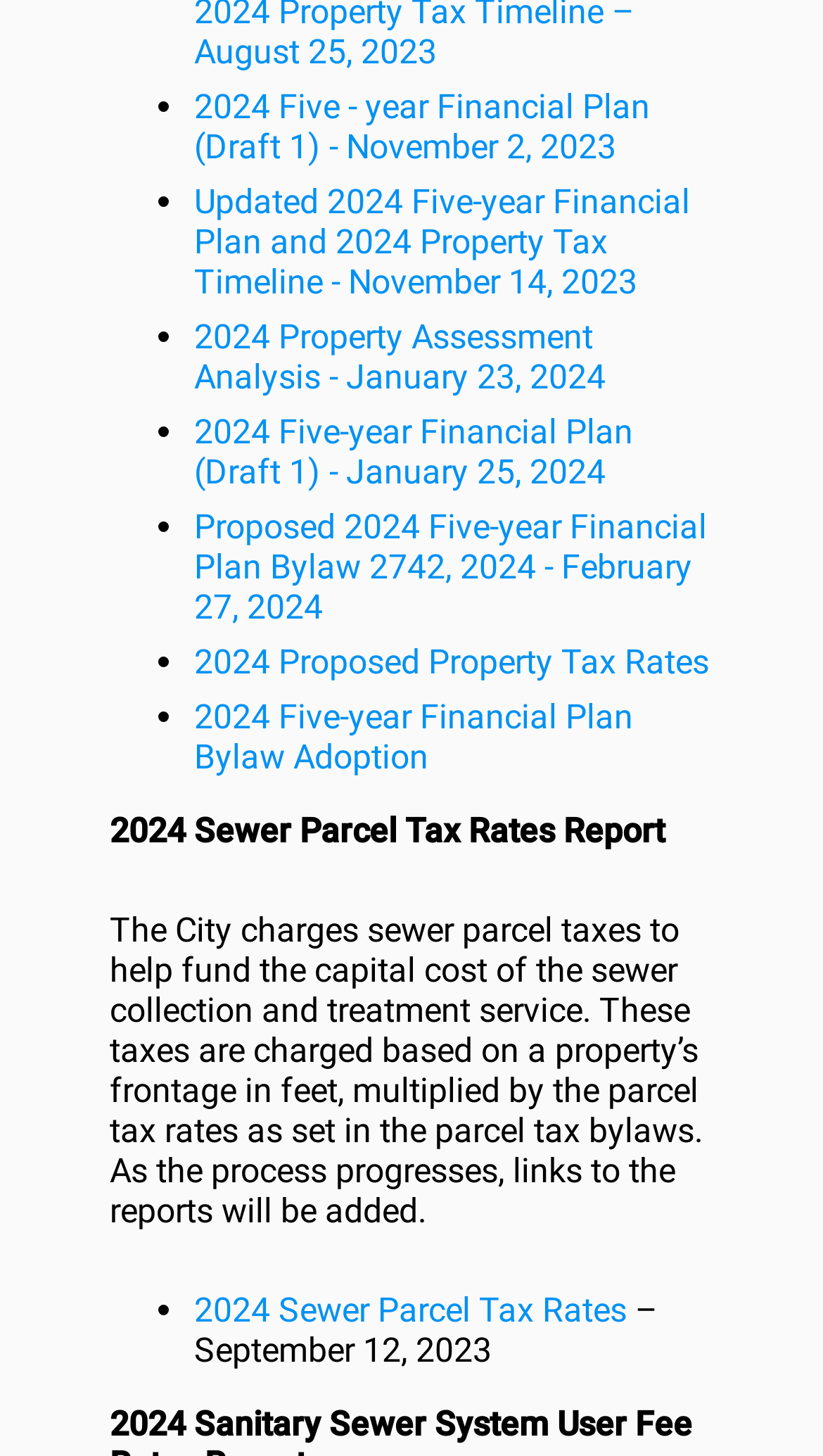Using the elements shown in the image, answer the question comprehensively: When was the 2024 Sewer Parcel Tax Rates Report published?

The StaticText element '– September 12, 2023' is associated with the link '2024 Sewer Parcel Tax Rates', which suggests that the report was published on September 12, 2023.